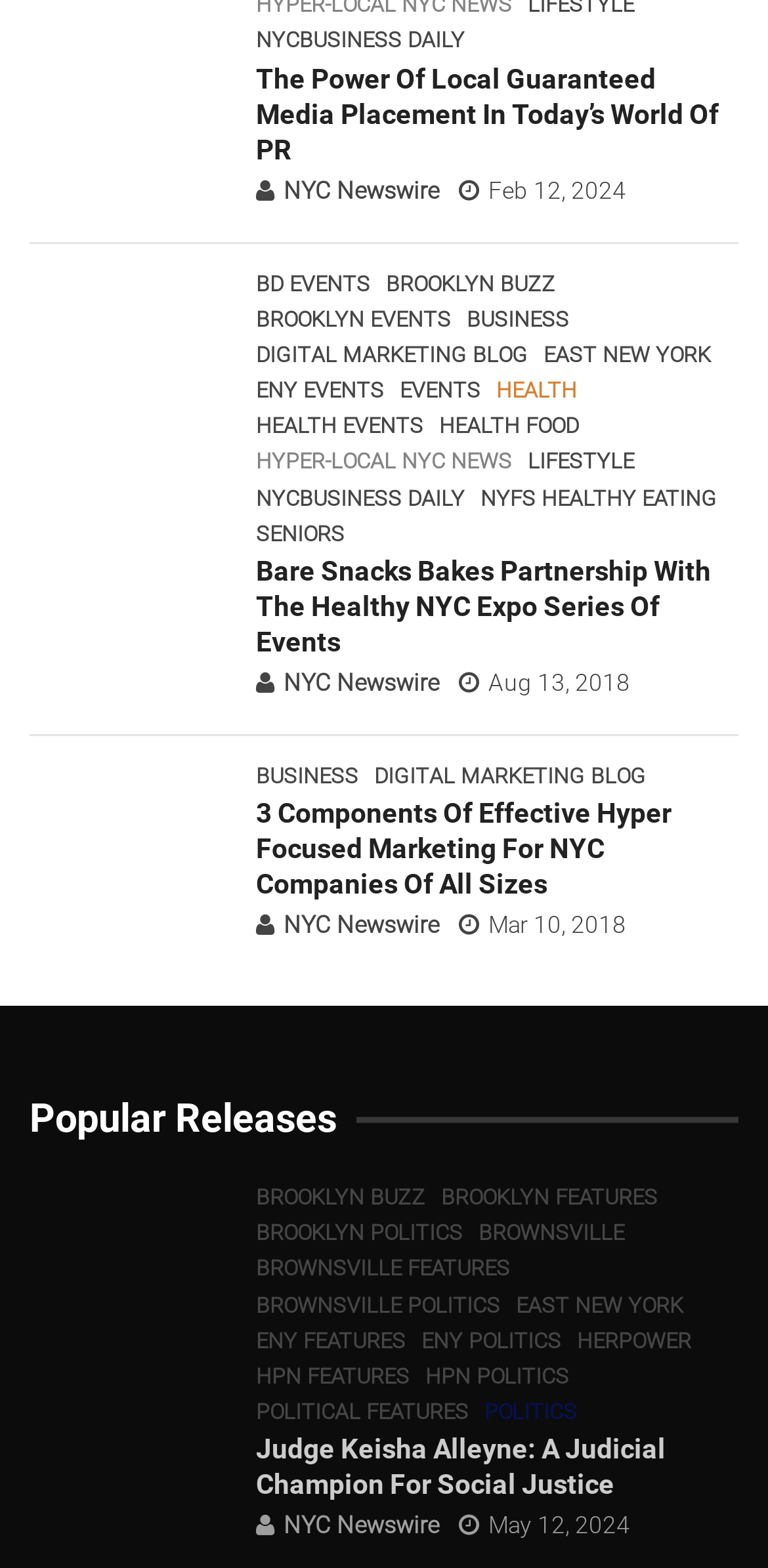What is the date of the first article?
Using the image, answer in one word or phrase.

Feb 12, 2024